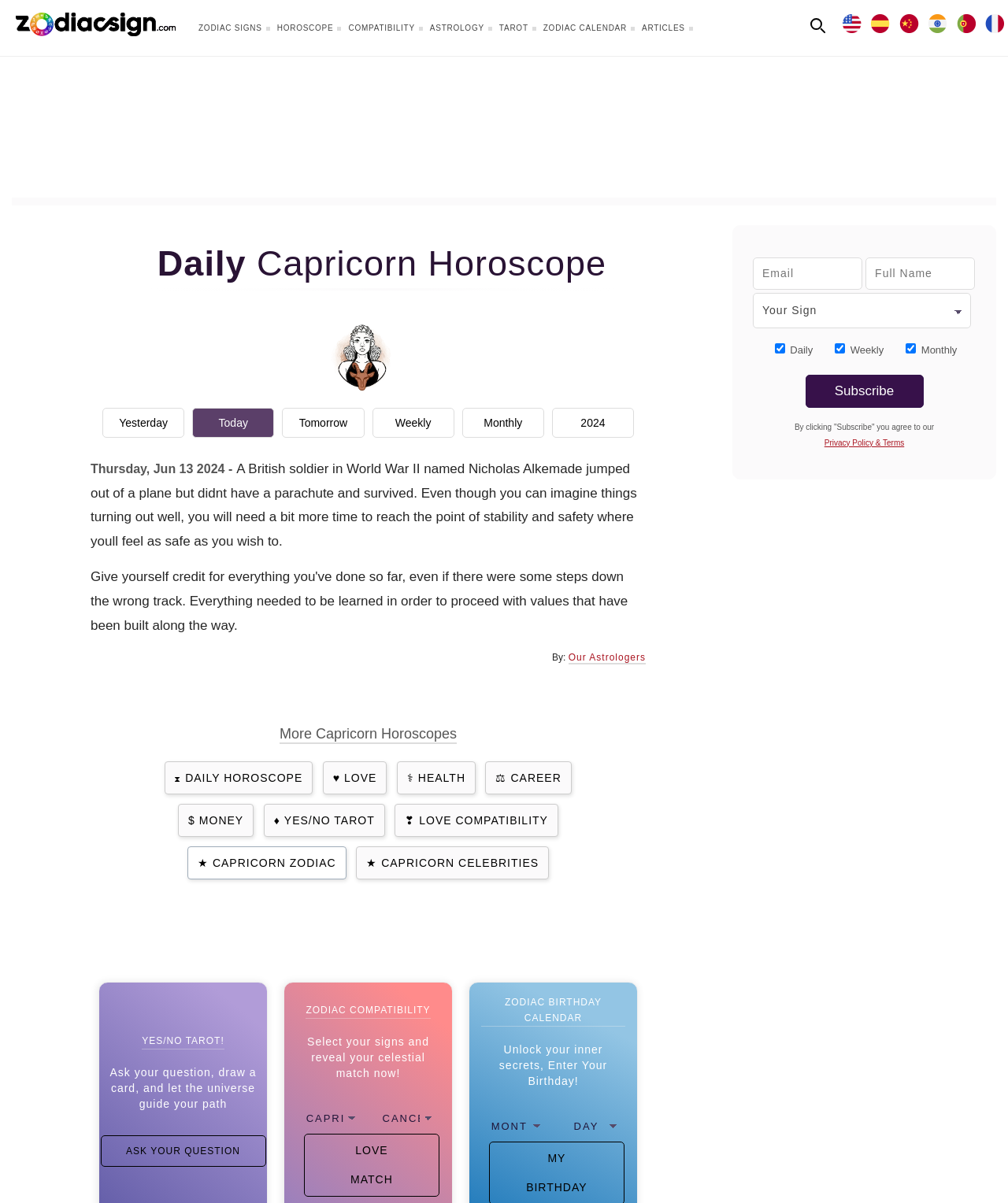What is the purpose of the 'Match Signs' button?
Using the image as a reference, answer with just one word or a short phrase.

To reveal celestial match